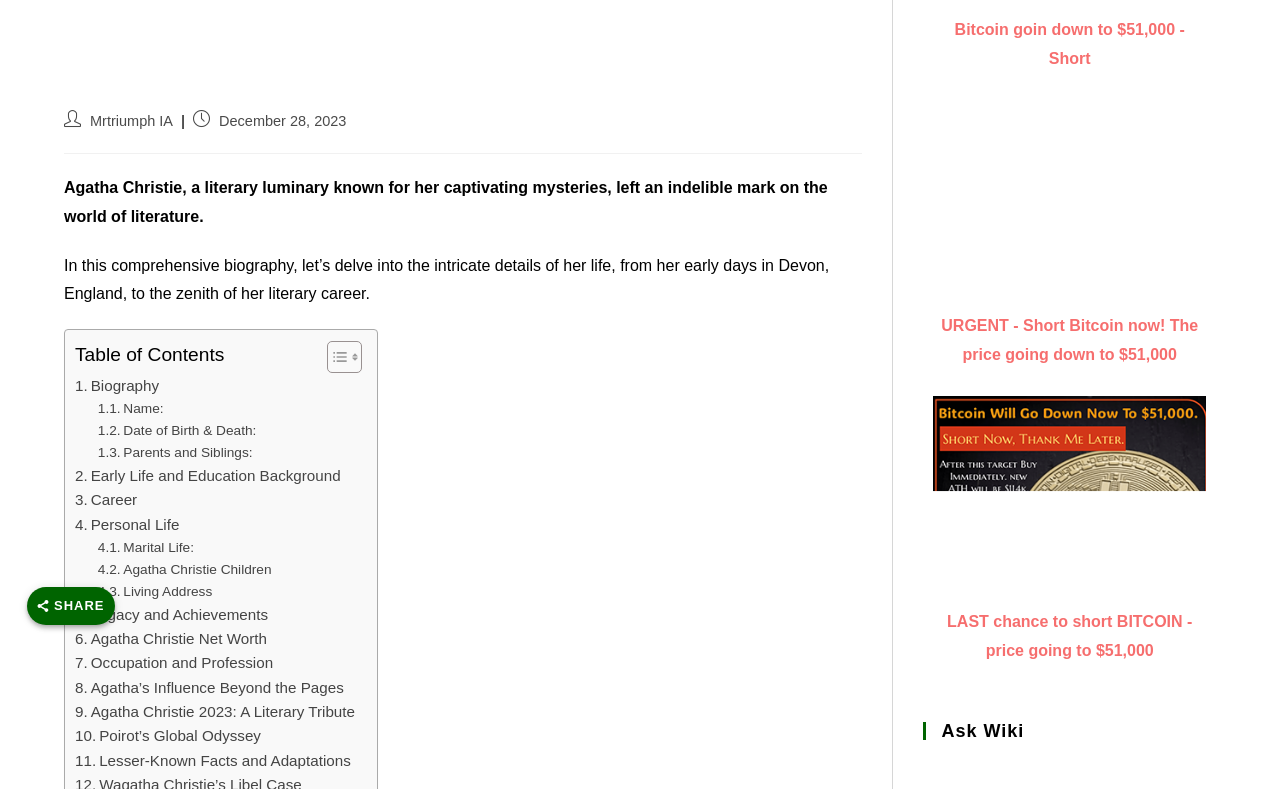From the given element description: "Date of Birth & Death:", find the bounding box for the UI element. Provide the coordinates as four float numbers between 0 and 1, in the order [left, top, right, bottom].

[0.076, 0.533, 0.2, 0.56]